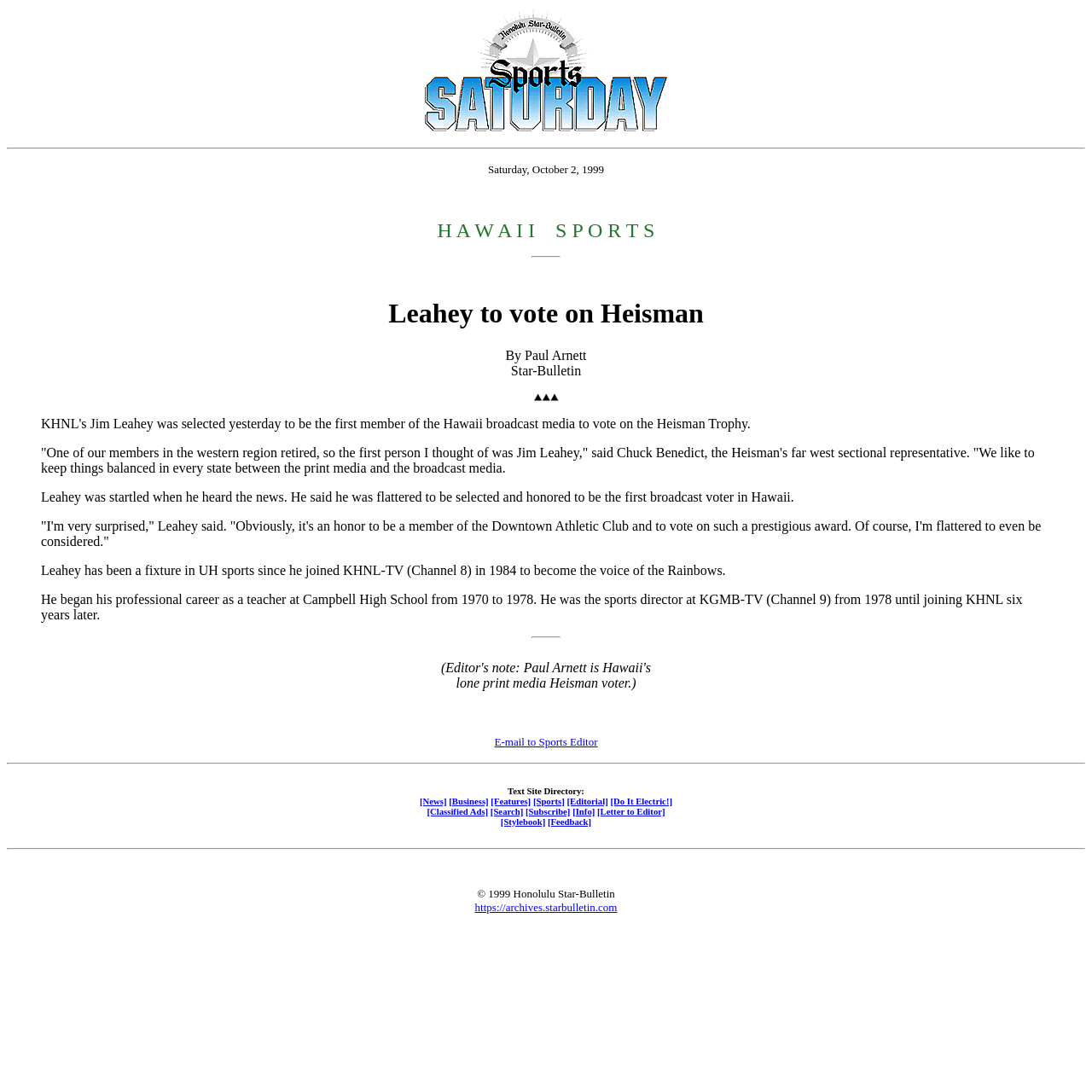Please provide the bounding box coordinate of the region that matches the element description: E-mail to Sports Editor. Coordinates should be in the format (top-left x, top-left y, bottom-right x, bottom-right y) and all values should be between 0 and 1.

[0.453, 0.673, 0.547, 0.685]